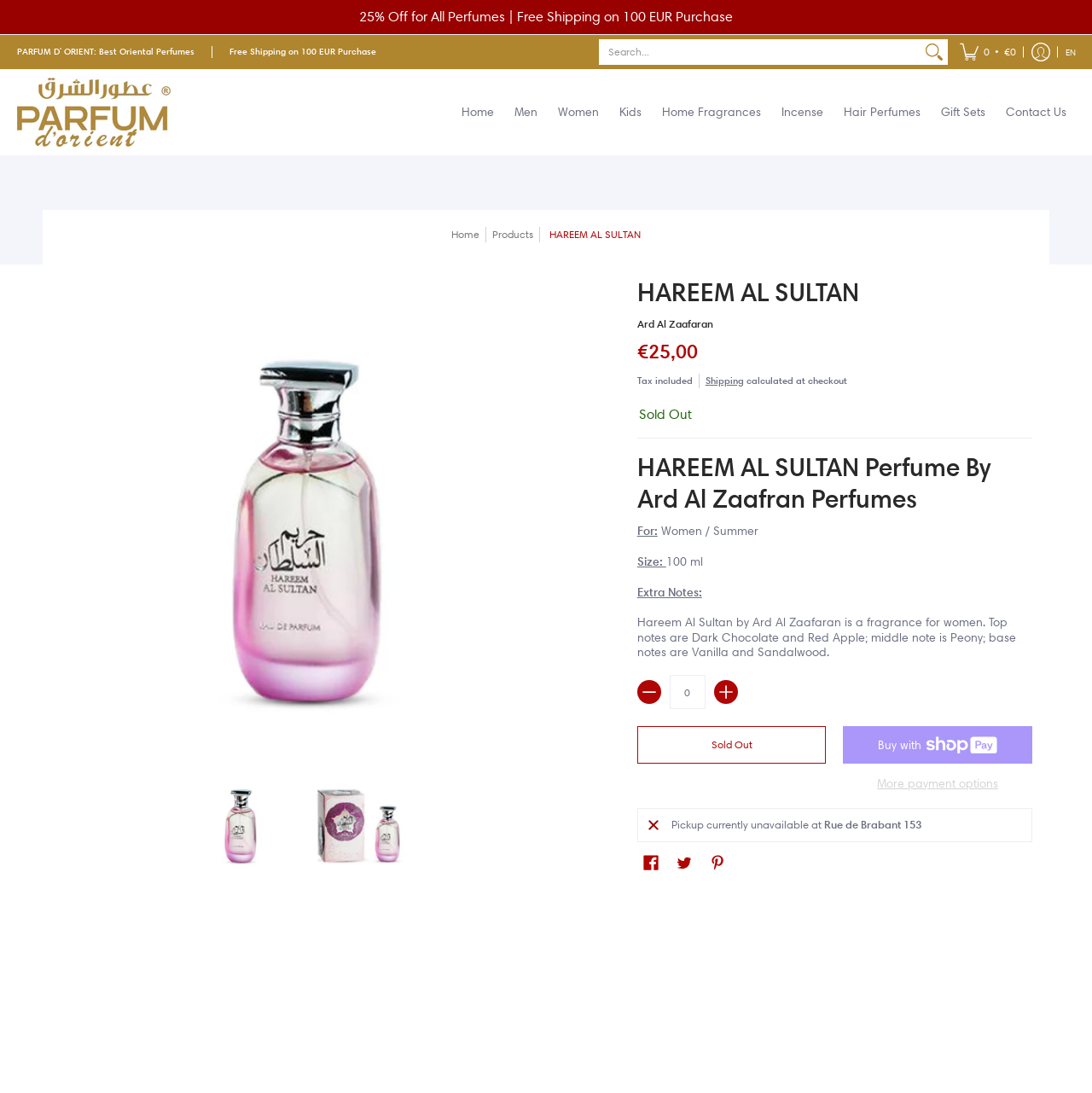Explain in detail what is displayed on the webpage.

This webpage is about a perfume product, HAREEM AL SULTAN, from Ard Al Zaafaran. At the top, there is a notification banner announcing a 25% discount on all perfumes and free shipping on purchases over 100 EUR. Below this, there is a navigation menu with options for customer navigation, including search, cart, login, and language selection.

The main content area is divided into two sections. On the left, there is a product image and a link to the product. On the right, there is a detailed product description, including the product name, price (€25.00), and information about tax and shipping. The product description also includes details about the fragrance, such as the top notes, middle note, and base notes.

Below the product description, there are buttons to subtract or add the product to the cart, as well as a quantity selector. There is also a "Buy now with ShopPay" button, which is currently disabled. Additionally, there are social media buttons for Facebook, Twitter, and Pinterest.

At the bottom of the page, there is a section with more information about the product, including a note about pickup availability and a link to the product's breadcrumbs navigation.